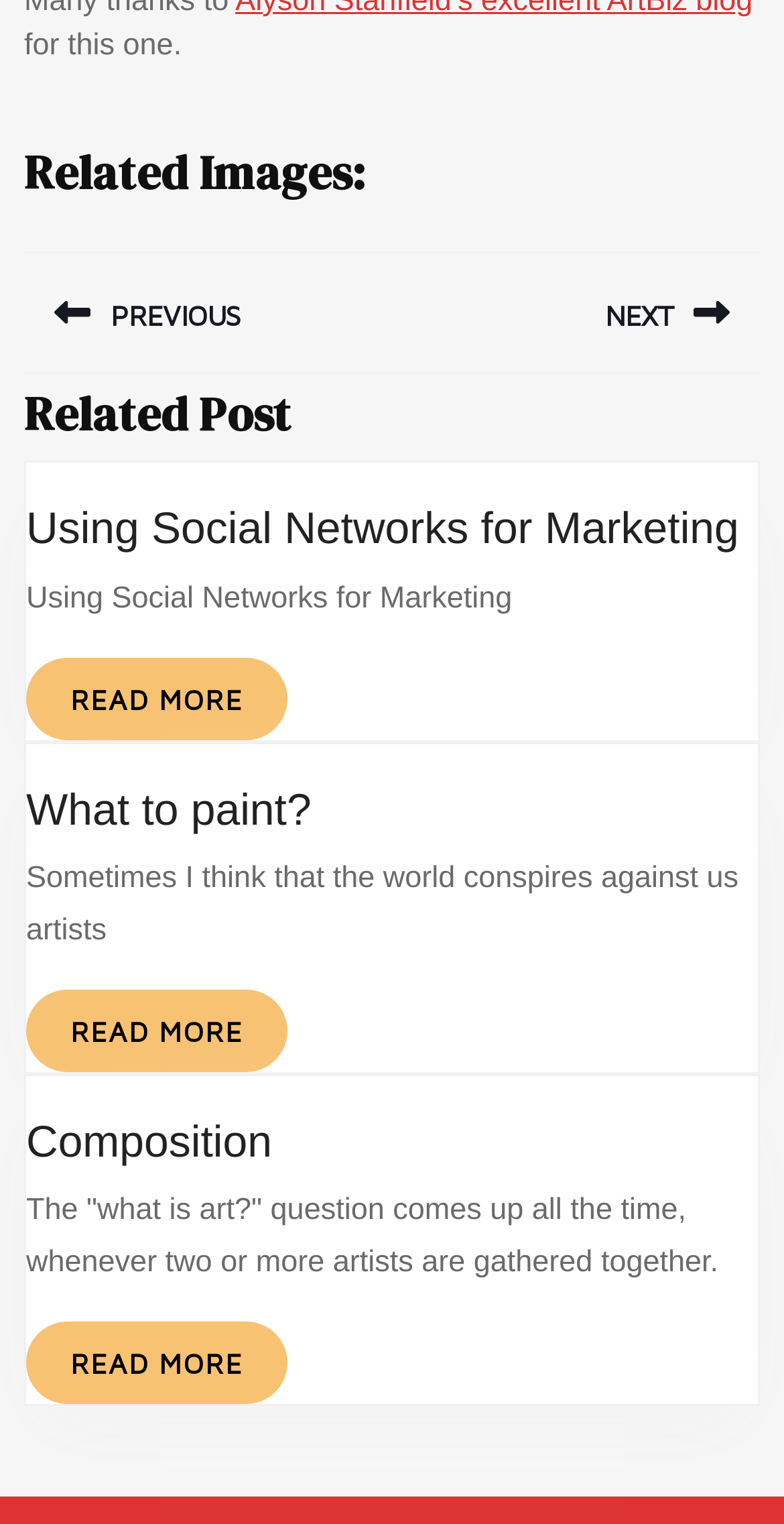Find the bounding box coordinates for the element that must be clicked to complete the instruction: "View next post". The coordinates should be four float numbers between 0 and 1, indicated as [left, top, right, bottom].

[0.5, 0.165, 0.969, 0.245]